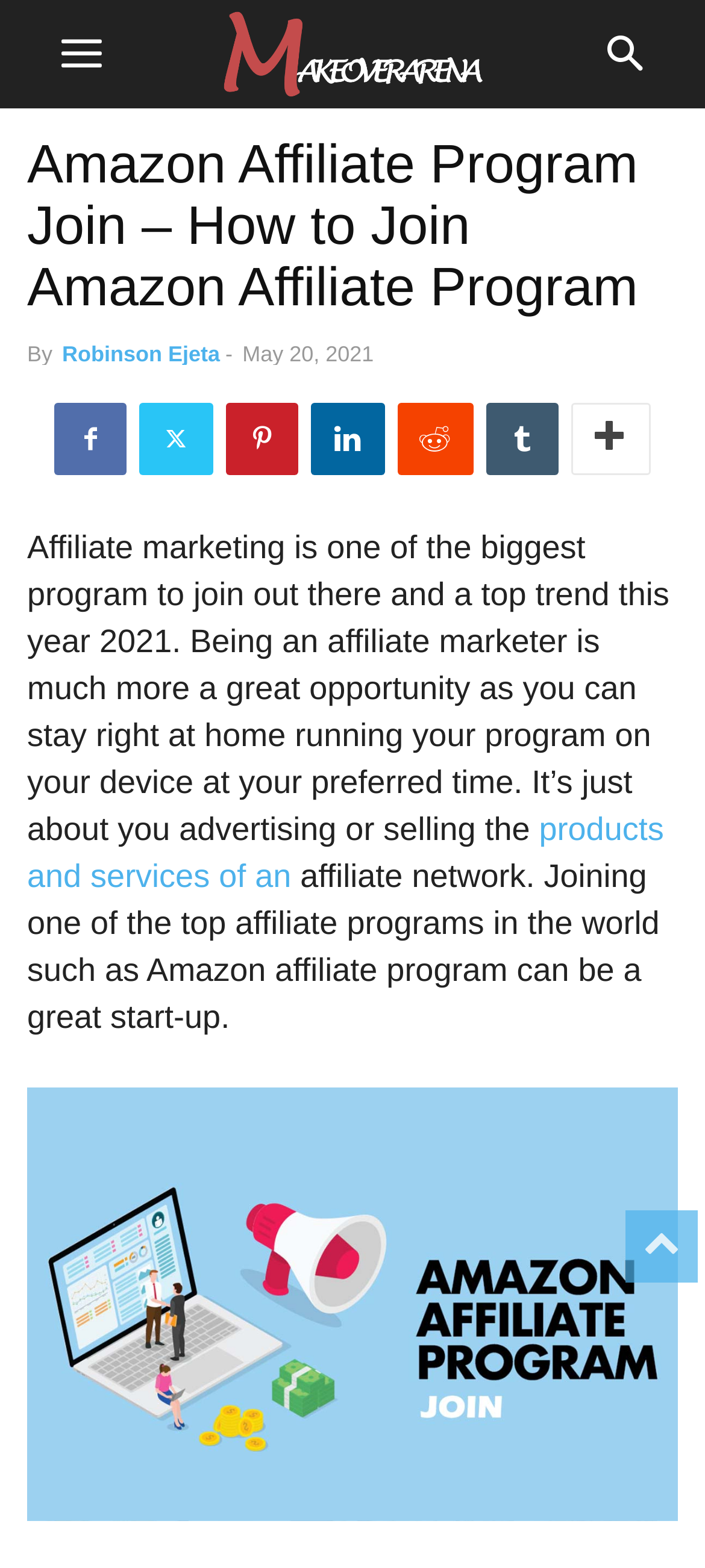What is the image about?
From the image, respond with a single word or phrase.

Amazon Affiliate Program Join